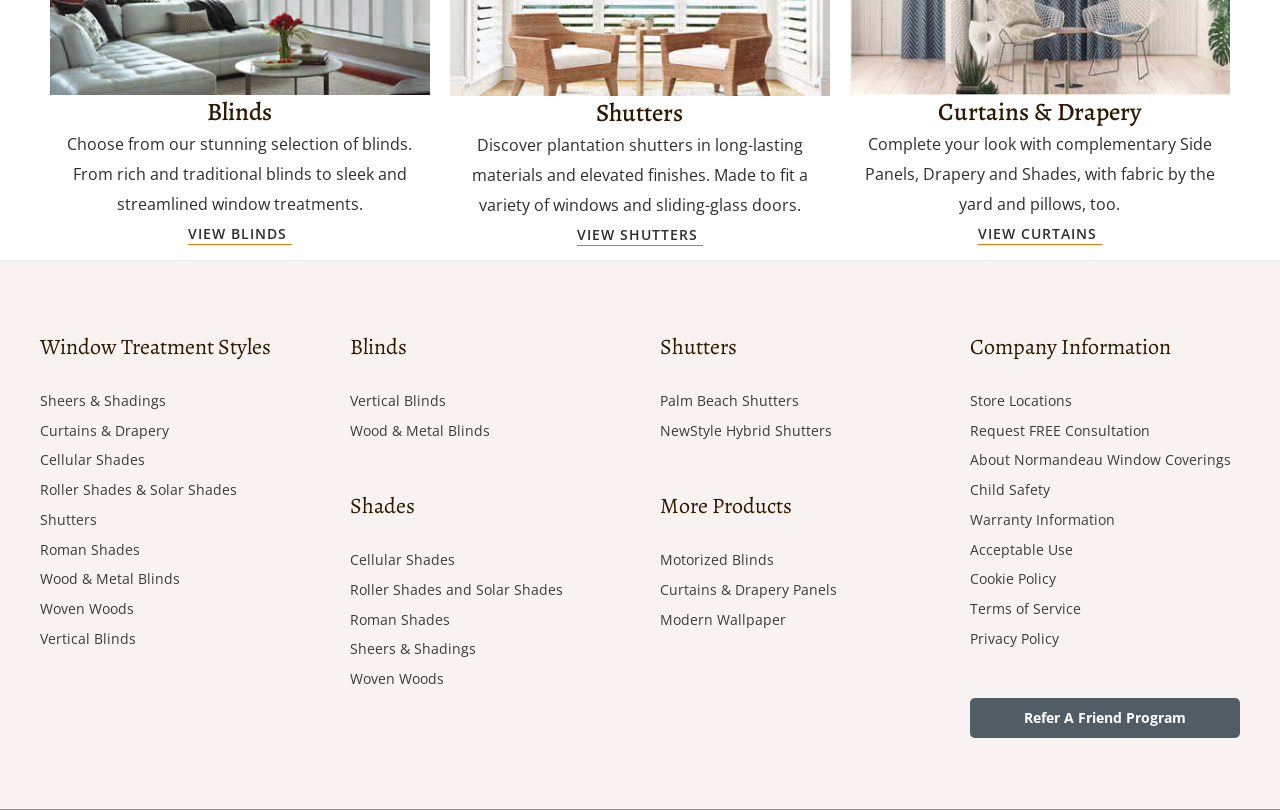What types of window treatments are offered?
Based on the image, answer the question with as much detail as possible.

Based on the headings and links on the webpage, it appears that the website offers three main types of window treatments: Blinds, Shutters, and Curtains & Drapery.